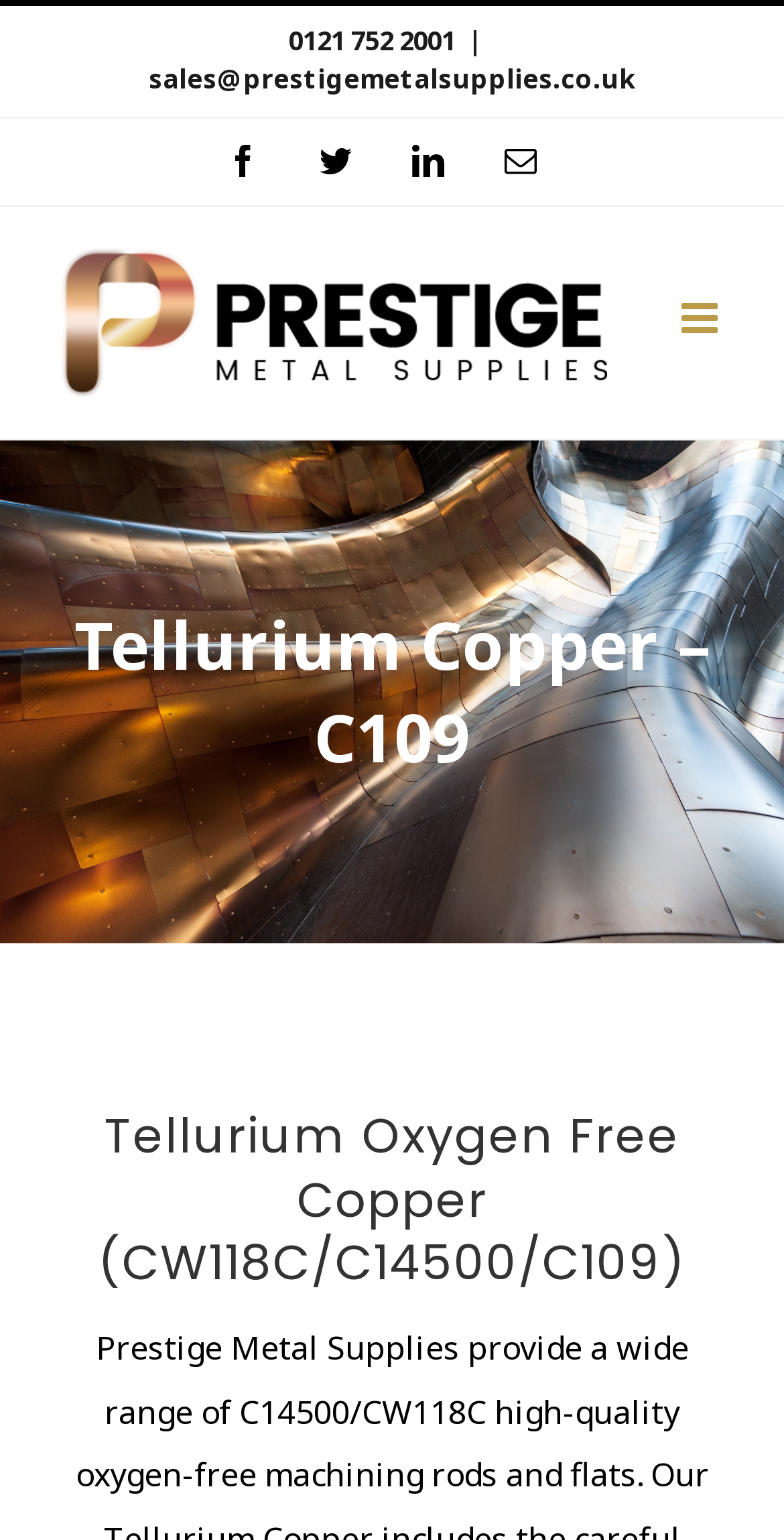Provide an in-depth caption for the webpage.

The webpage is about Tellurium Copper, specifically C109, supplied by Prestige Metals. At the top left, there is a logo of Prestige Metal Supplies, which is an image. Below the logo, there is a heading that reads "Tellurium Copper – C109". 

On the top right, there are several links, including a phone number "0121 752 2001", an email address "sales@prestigemetalsupplies.co.uk", and social media links to Facebook, Twitter, LinkedIn, and Email. These links are positioned horizontally, with the phone number on the left and the email address on the right. The social media links are in the middle, with Facebook on the left and Email on the right.

Below the top section, there is a more detailed heading that reads "Tellurium Oxygen Free Copper (CW118C/C14500/C109)". This heading is positioned below the initial heading and spans the entire width of the page.

At the bottom right, there is a link to "Go to Top", which is an upward arrow icon. This link is positioned near the bottom of the page.